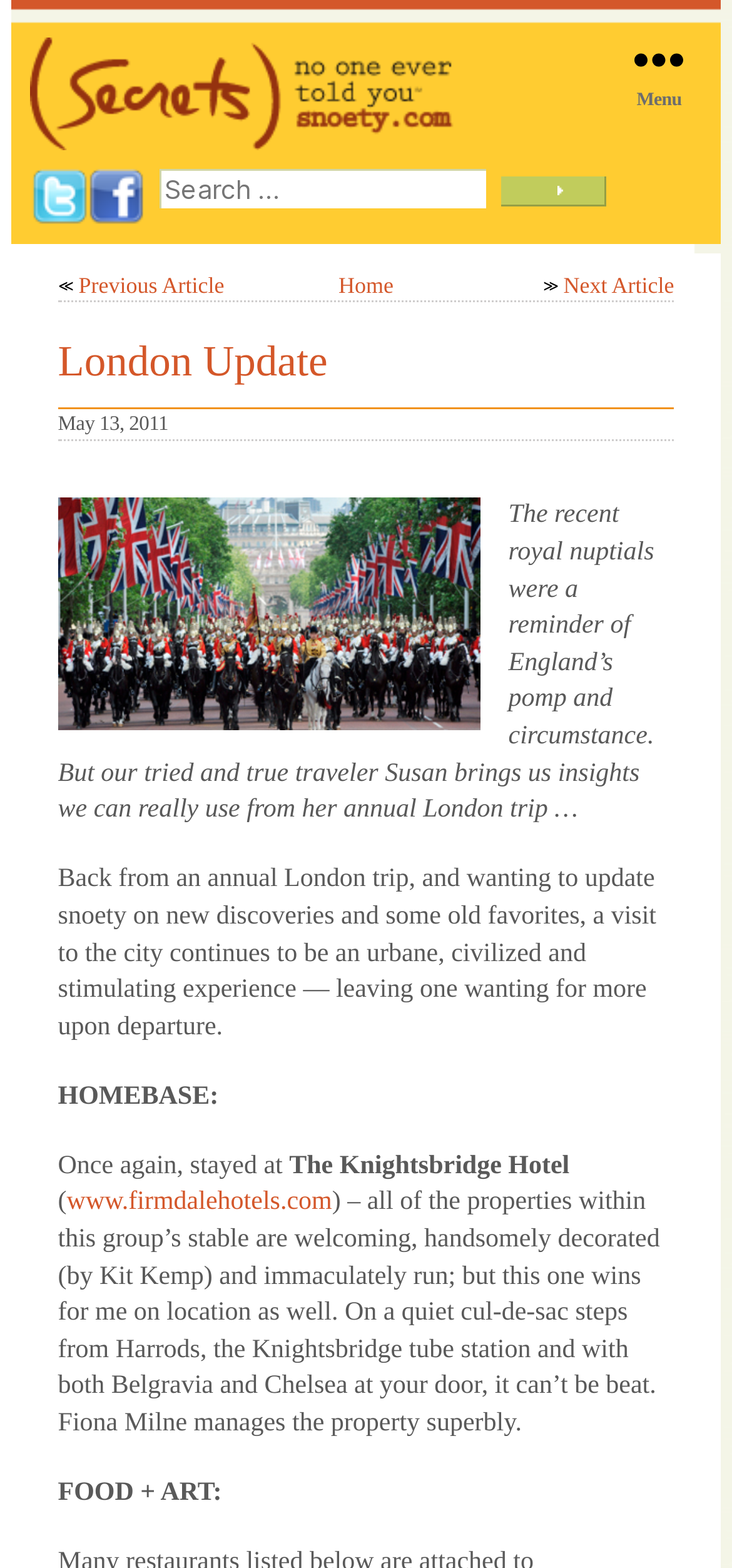Using the element description: "Menu", determine the bounding box coordinates. The coordinates should be in the format [left, top, right, bottom], with values between 0 and 1.

[0.816, 0.024, 0.985, 0.051]